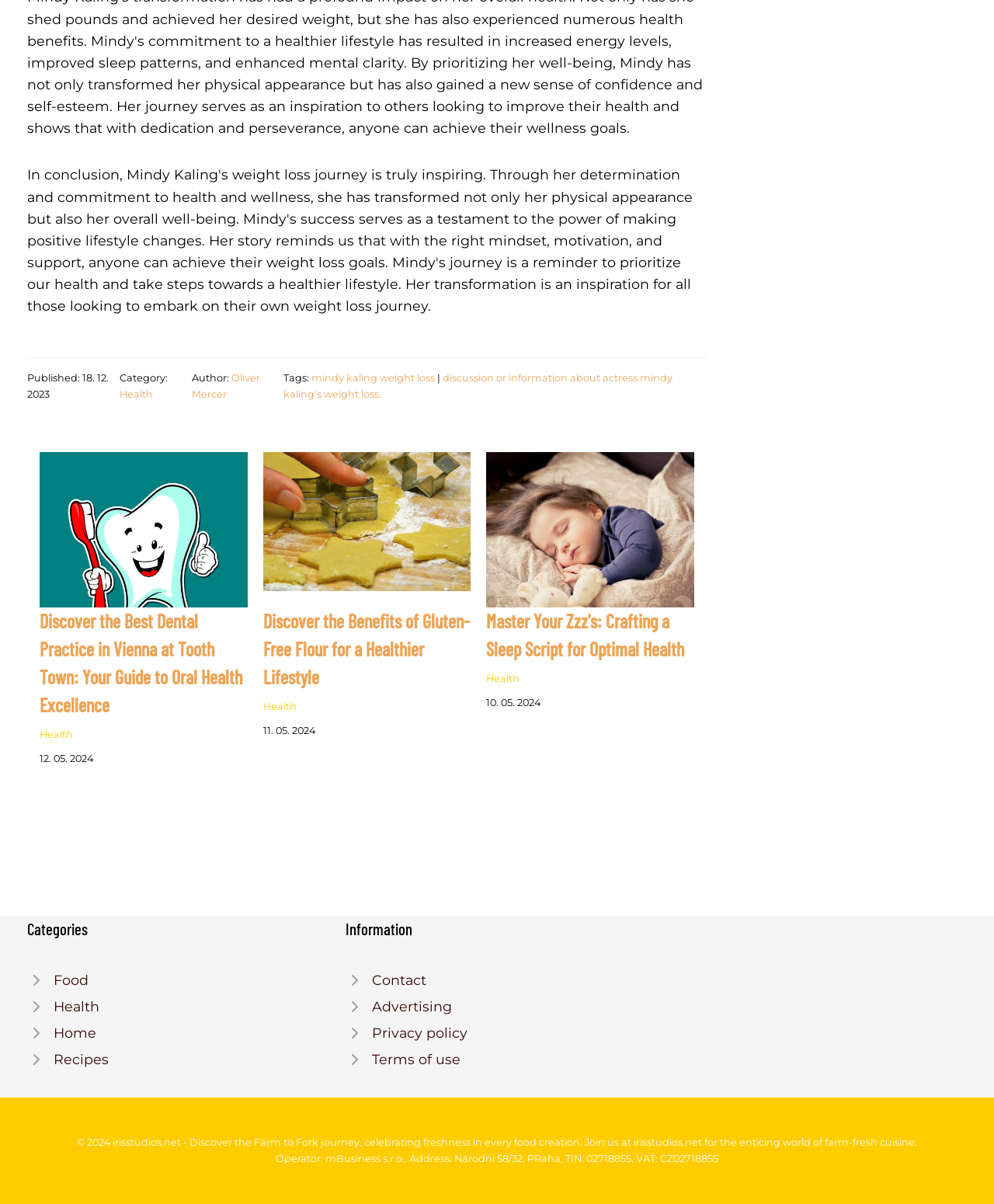Answer the following query concisely with a single word or phrase:
What is the purpose of the section 'Information'?

To provide links to Contact, Advertising, Privacy policy, and Terms of use